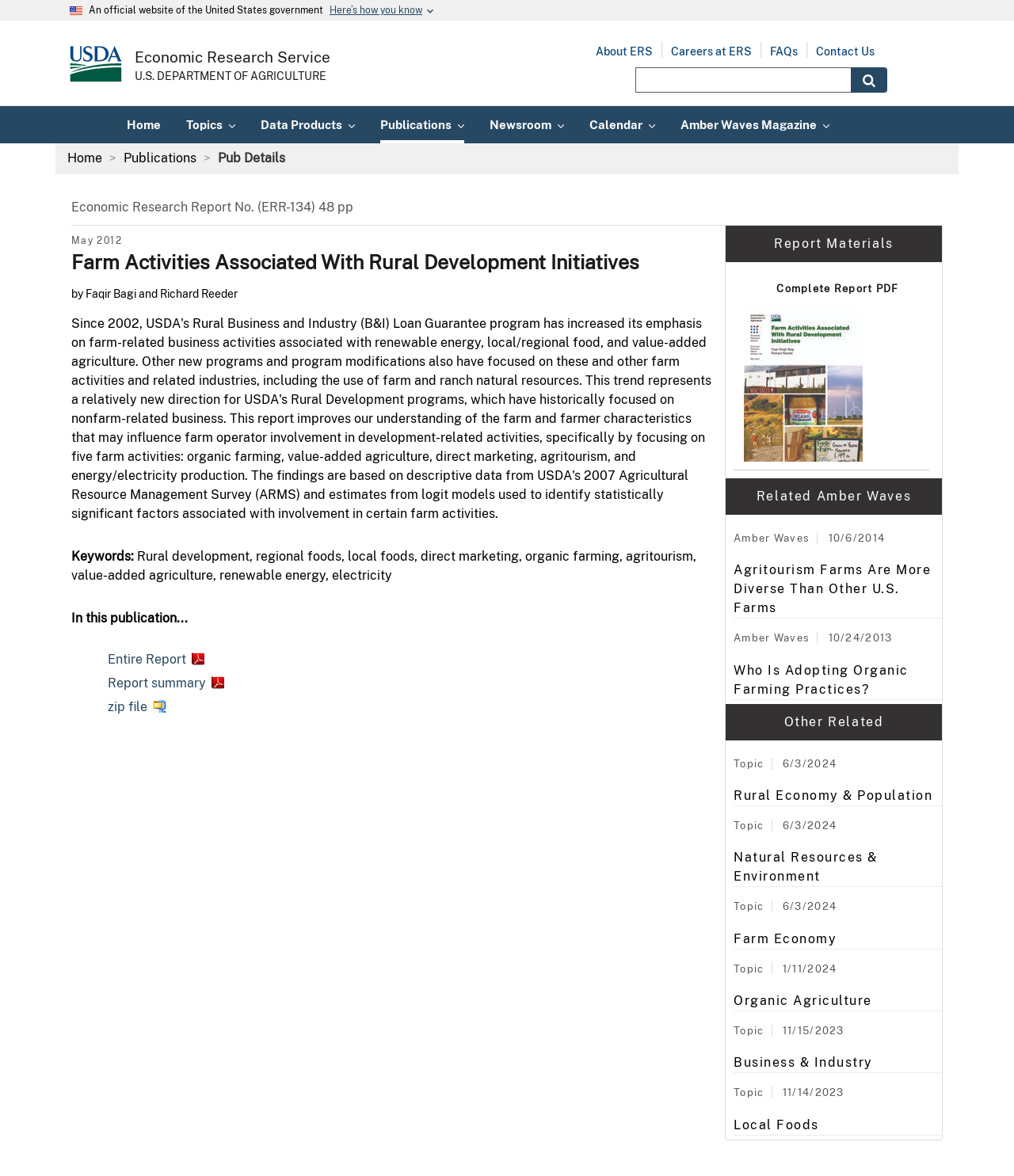Determine the bounding box coordinates for the element that should be clicked to follow this instruction: "View report summary". The coordinates should be given as four float numbers between 0 and 1, in the format [left, top, right, bottom].

[0.106, 0.574, 0.221, 0.587]